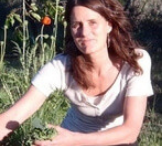What is the environment like in the background?
Answer the question with detailed information derived from the image.

The background of the image features various plants, which suggests a vibrant and nurturing environment, as mentioned in the caption. This environment is likely to be a garden or a natural setting.